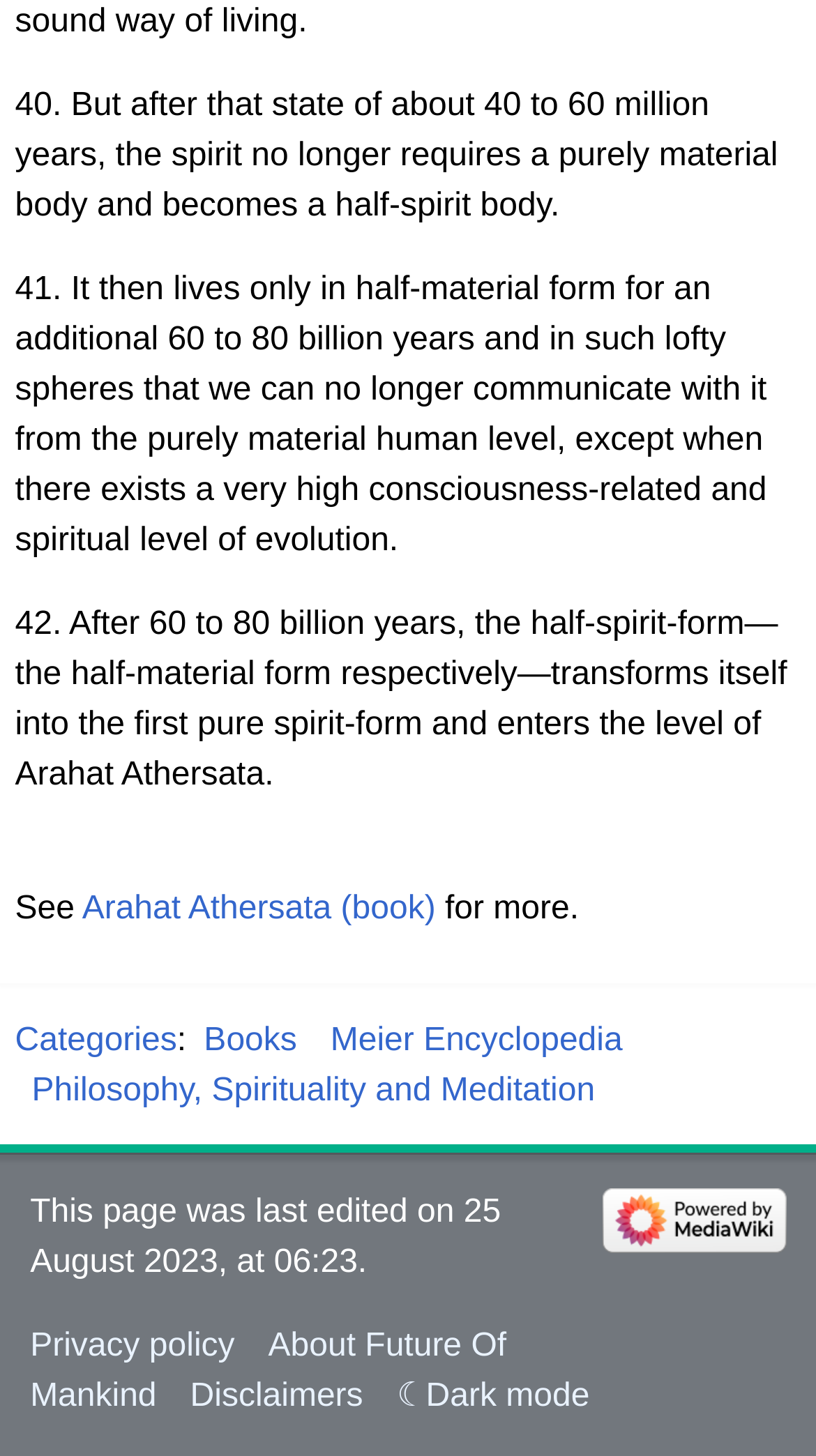Pinpoint the bounding box coordinates of the element to be clicked to execute the instruction: "Click on the link to Arahat Athersata book".

[0.101, 0.611, 0.534, 0.636]